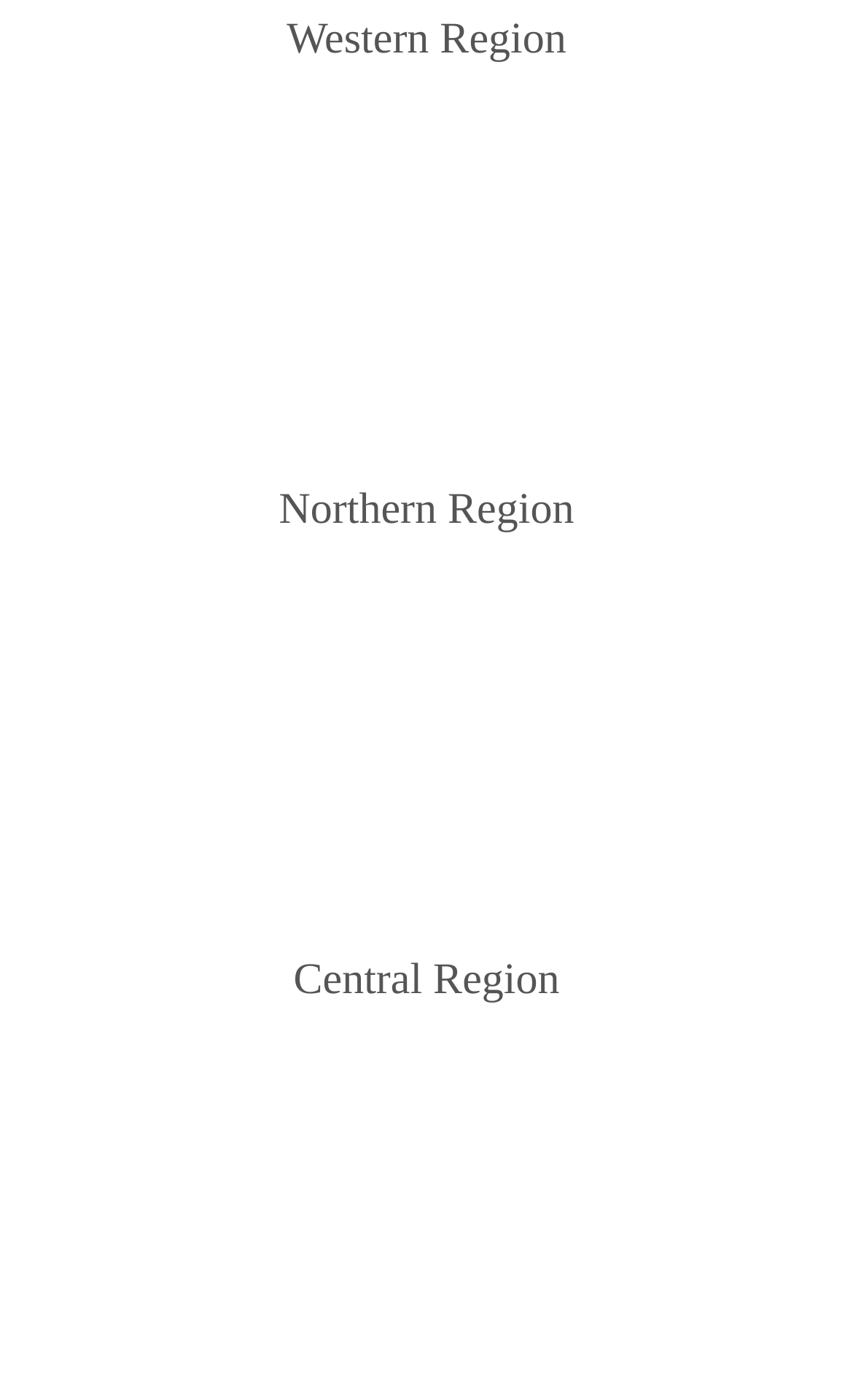Provide the bounding box coordinates in the format (top-left x, top-left y, bottom-right x, bottom-right y). All values are floating point numbers between 0 and 1. Determine the bounding box coordinate of the UI element described as: parent_node: Central Region title="Central Region"

[0.141, 0.416, 0.859, 0.666]